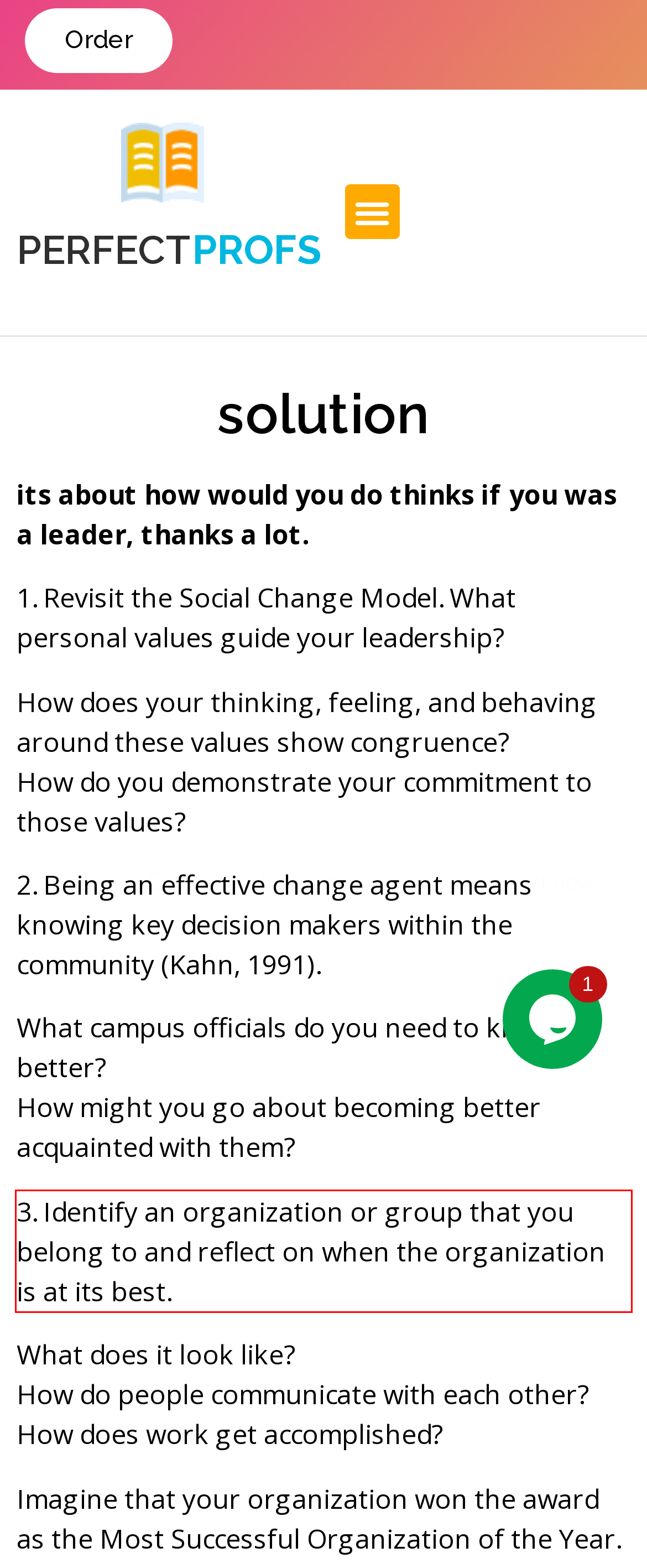Given a screenshot of a webpage, locate the red bounding box and extract the text it encloses.

3. Identify an organization or group that you belong to and reflect on when the organization is at its best.